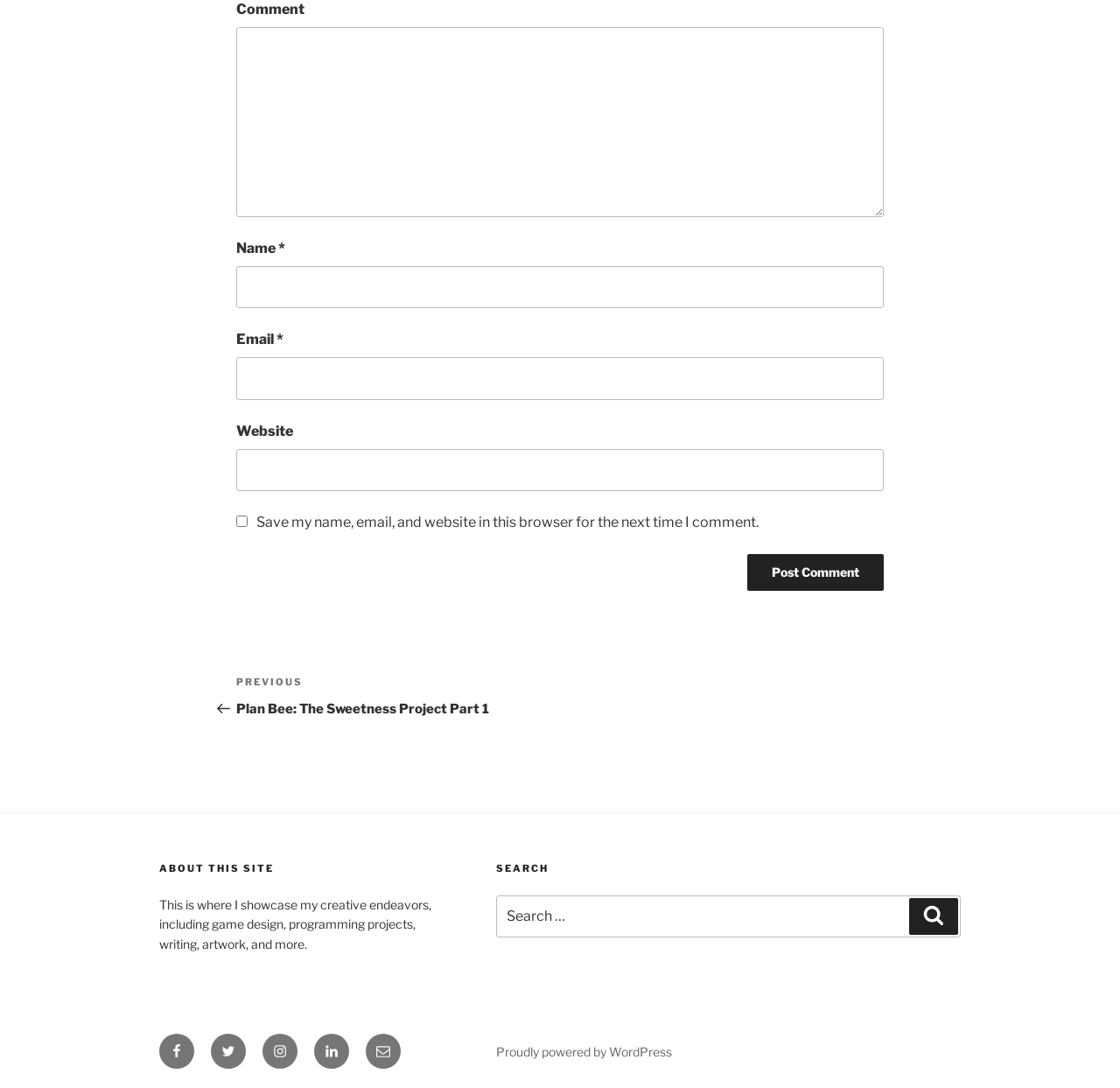How many social media links are in the footer?
Based on the screenshot, answer the question with a single word or phrase.

5